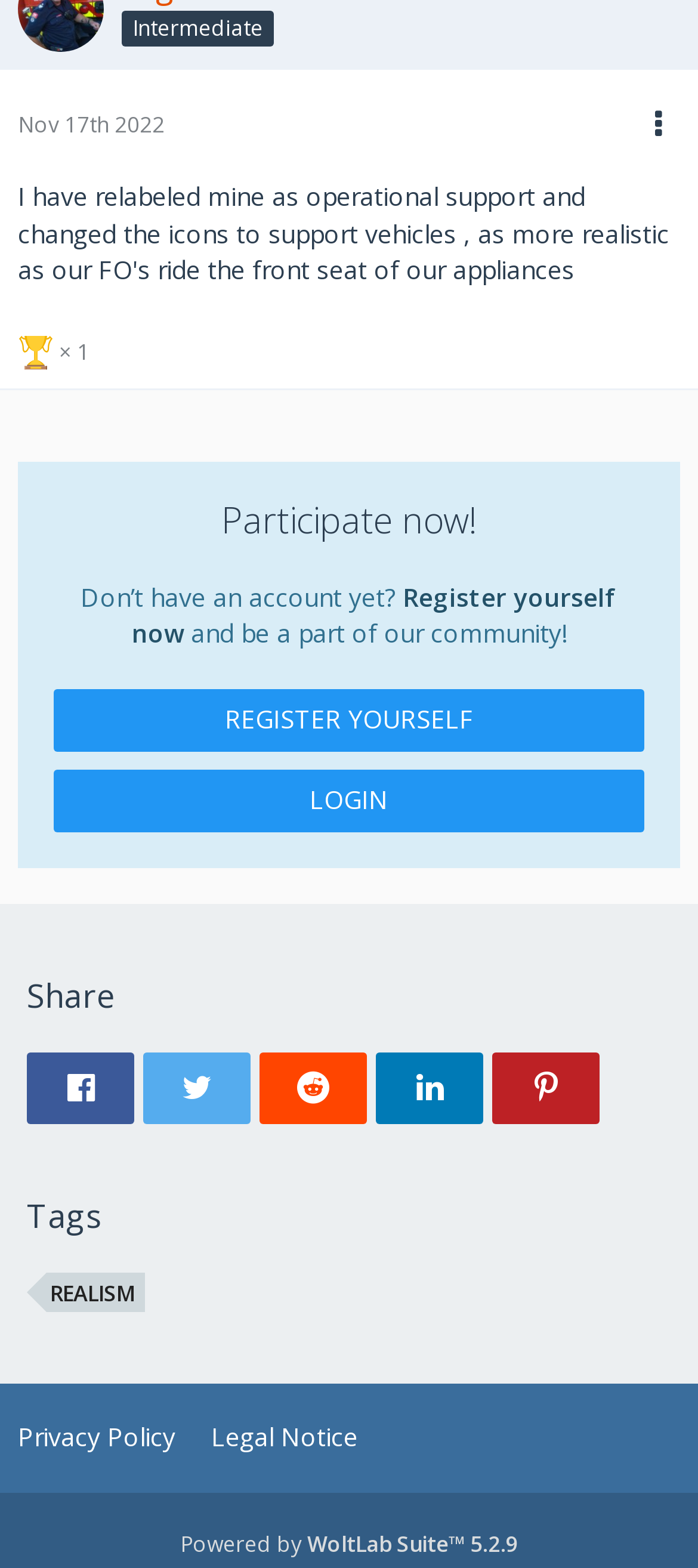Identify the bounding box coordinates for the region to click in order to carry out this instruction: "Share on Facebook". Provide the coordinates using four float numbers between 0 and 1, formatted as [left, top, right, bottom].

[0.038, 0.671, 0.192, 0.716]